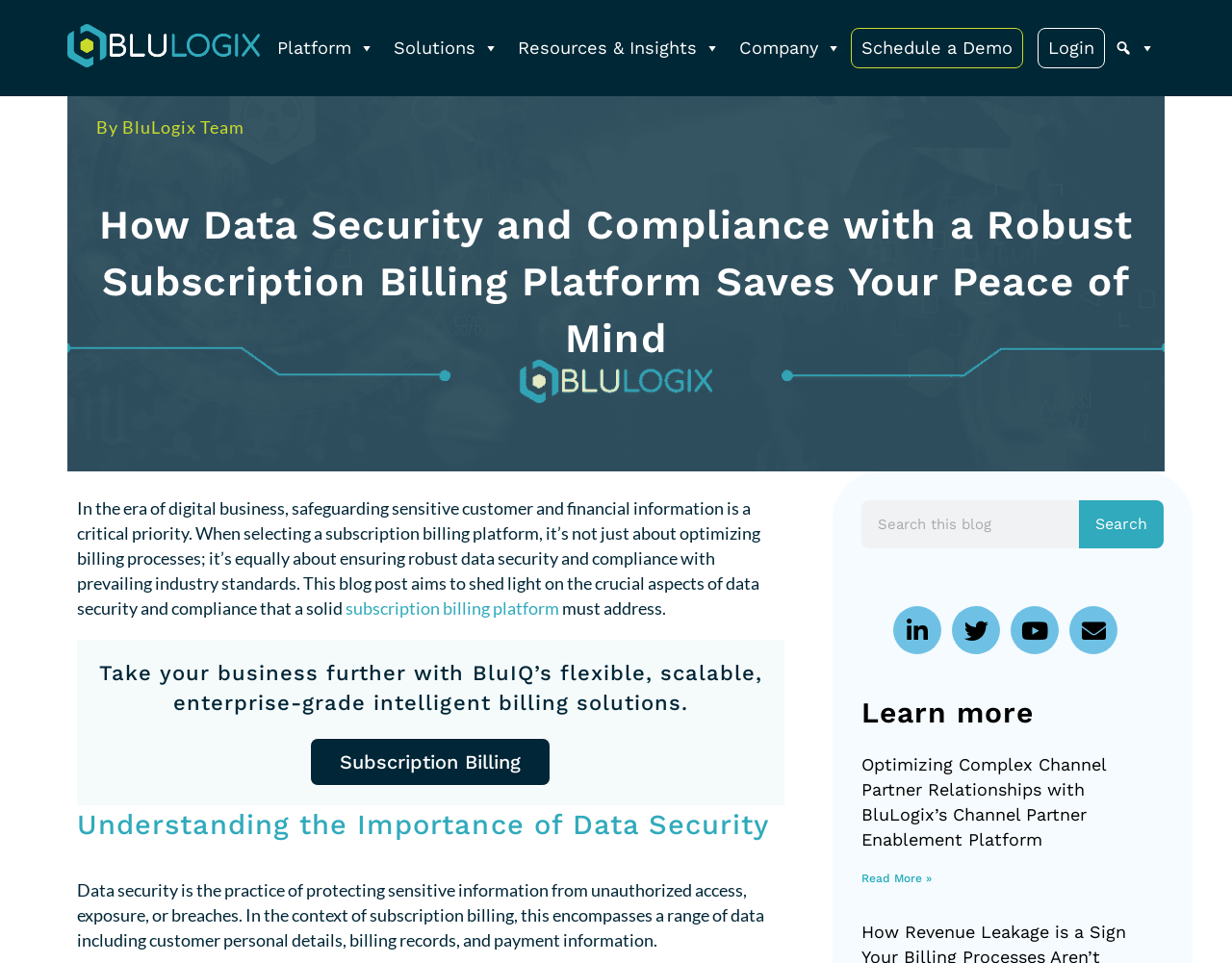From the webpage screenshot, predict the bounding box coordinates (top-left x, top-left y, bottom-right x, bottom-right y) for the UI element described here: Schedule a Demo

[0.691, 0.03, 0.83, 0.07]